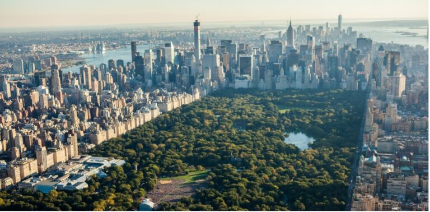Thoroughly describe what you see in the image.

This image showcases a breathtaking aerial view of Central Park in New York City, situated amidst the sprawling urban landscape. The park, characterized by its lush greenery and various lakes, serves as a vital green space that contributes significantly to the city's mental health. Studies have indicated that proximity to such green areas can improve overall wellness, reduce stress, and enhance feelings of calmness and relaxation, contrasting sharply with the surrounding urban environment. 

In the foreground, the vibrant canopy of trees reflects the natural beauty and biodiversity that parks like Central Park promote. This space not only offers a reprieve from the city's chaos but also plays a crucial role in supporting local wildlife, providing habitats for various species. The image encapsulates the relationship between nature and urban living, highlighting the importance of green spaces for both psychological and physiological health, as evidenced by extensive research indicating reduced stress and improved health outcomes for those who engage with natural environments.